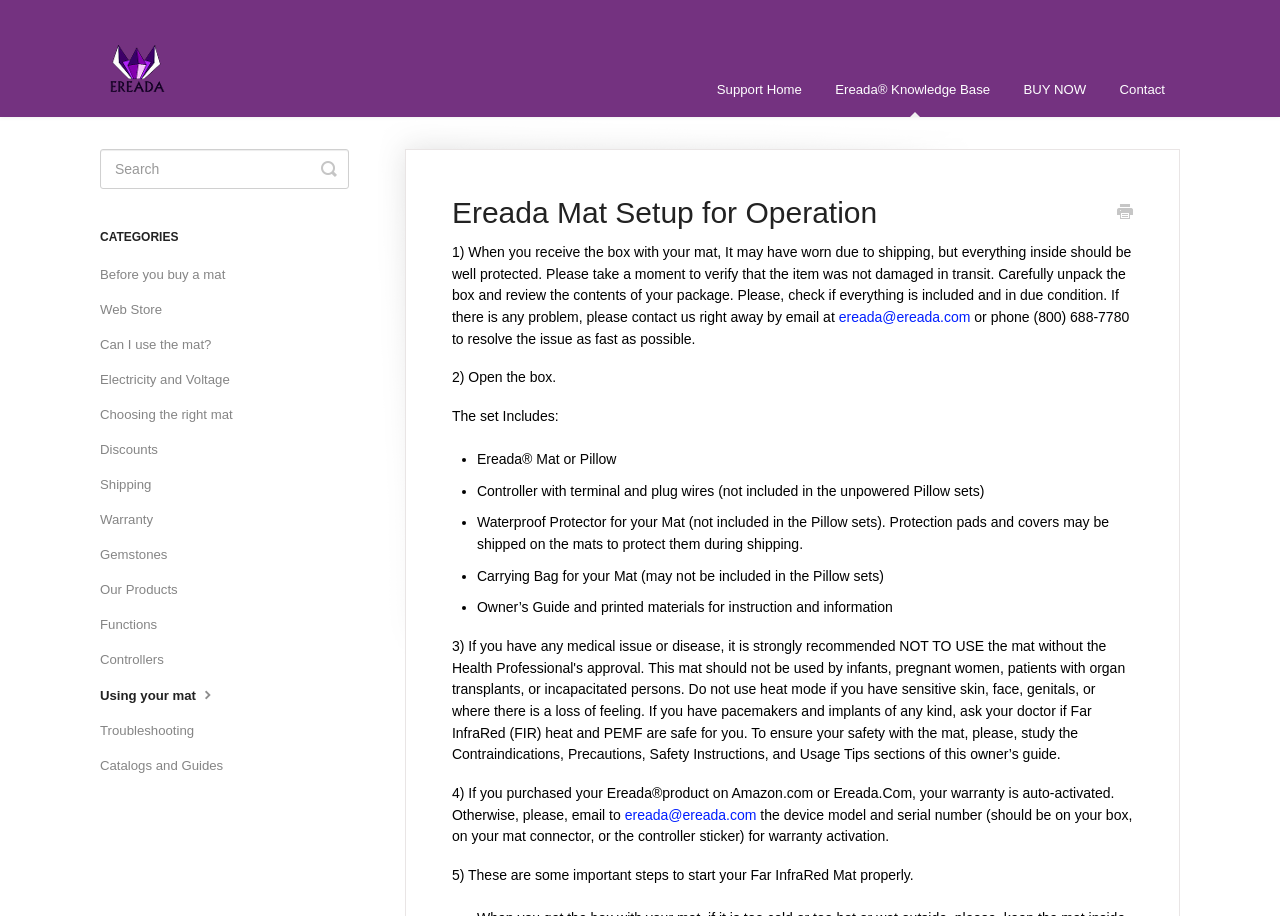Summarize the webpage with a detailed and informative caption.

The webpage is about the Ereada Mat Setup for Operation, which appears to be a knowledge base article. At the top, there is a navigation bar with links to "Ereada Knowledge Base", "Support Home", "Ereada Knowledge Base", "BUY NOW", and "Contact". Below the navigation bar, there is a heading that reads "Ereada Mat Setup for Operation".

The main content of the page is divided into sections, each with a numbered title. The first section explains what to do when receiving the box with the mat, including verifying that the item was not damaged in transit and checking the contents of the package. If there are any issues, the user is instructed to contact the support team via email or phone.

The second section provides instructions on how to open the box and lists the items that should be included in the set, such as the Ereada Mat or Pillow, Controller with terminal and plug wires, Waterproof Protector, Carrying Bag, and Owner's Guide.

The third section explains how to activate the warranty, depending on where the product was purchased. The user is required to provide the device model and serial number for warranty activation.

The final section provides important steps to start the Far InfraRed Mat properly.

On the left side of the page, there is a sidebar with a search box and a list of categories, including "Before you buy a mat", "Web Store", "Can I use the mat?", and others. Each category has a link to a related article or page.

At the top right corner of the page, there is an image of the Ereada Knowledge Base logo, and below it, there is a link to "Print this Article".